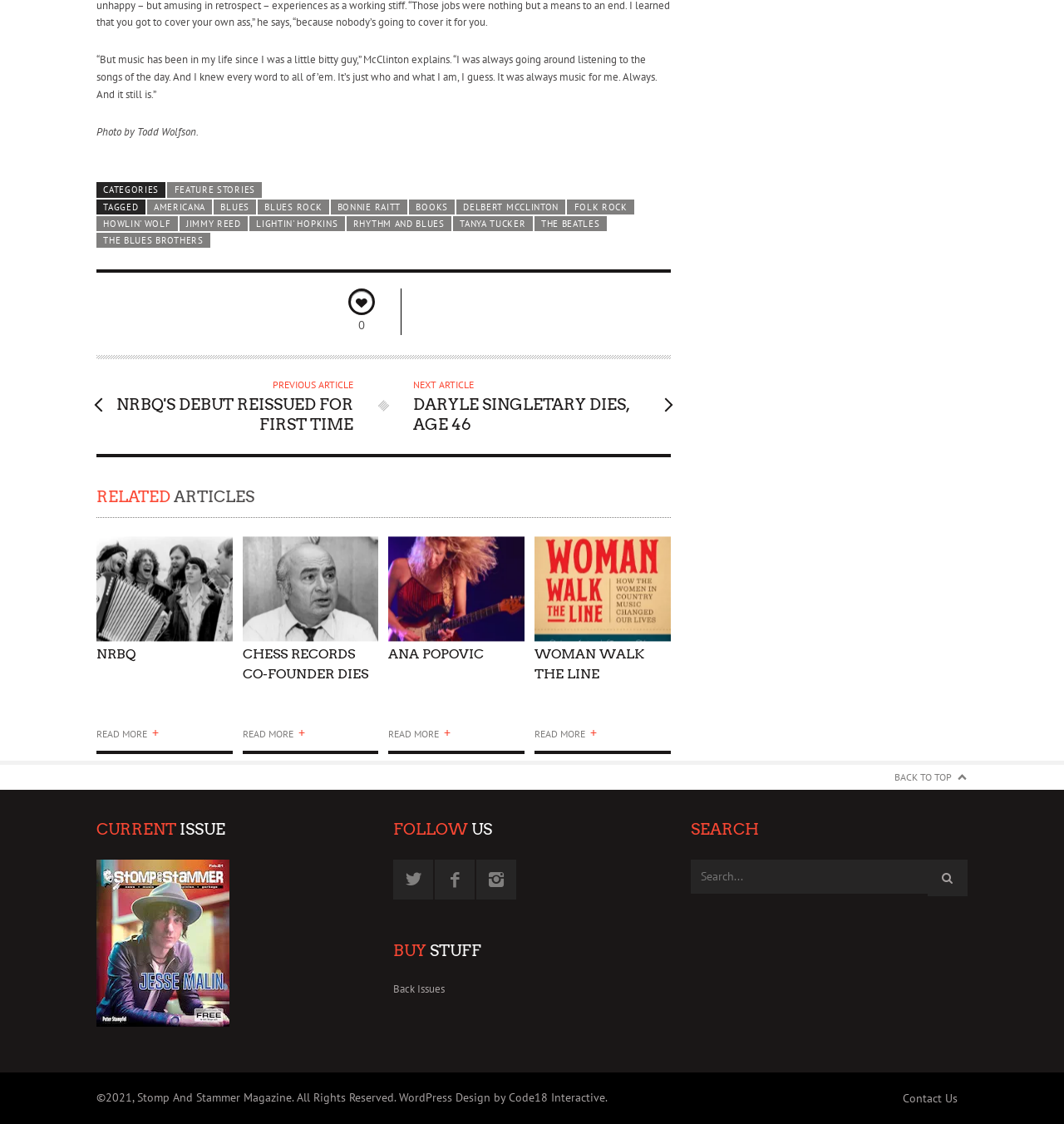Examine the image carefully and respond to the question with a detailed answer: 
What is the social media platform represented by the icon ''?

The icon '' represents Facebook, which can be found in the link element with text '' in the 'FOLLOW US' section.